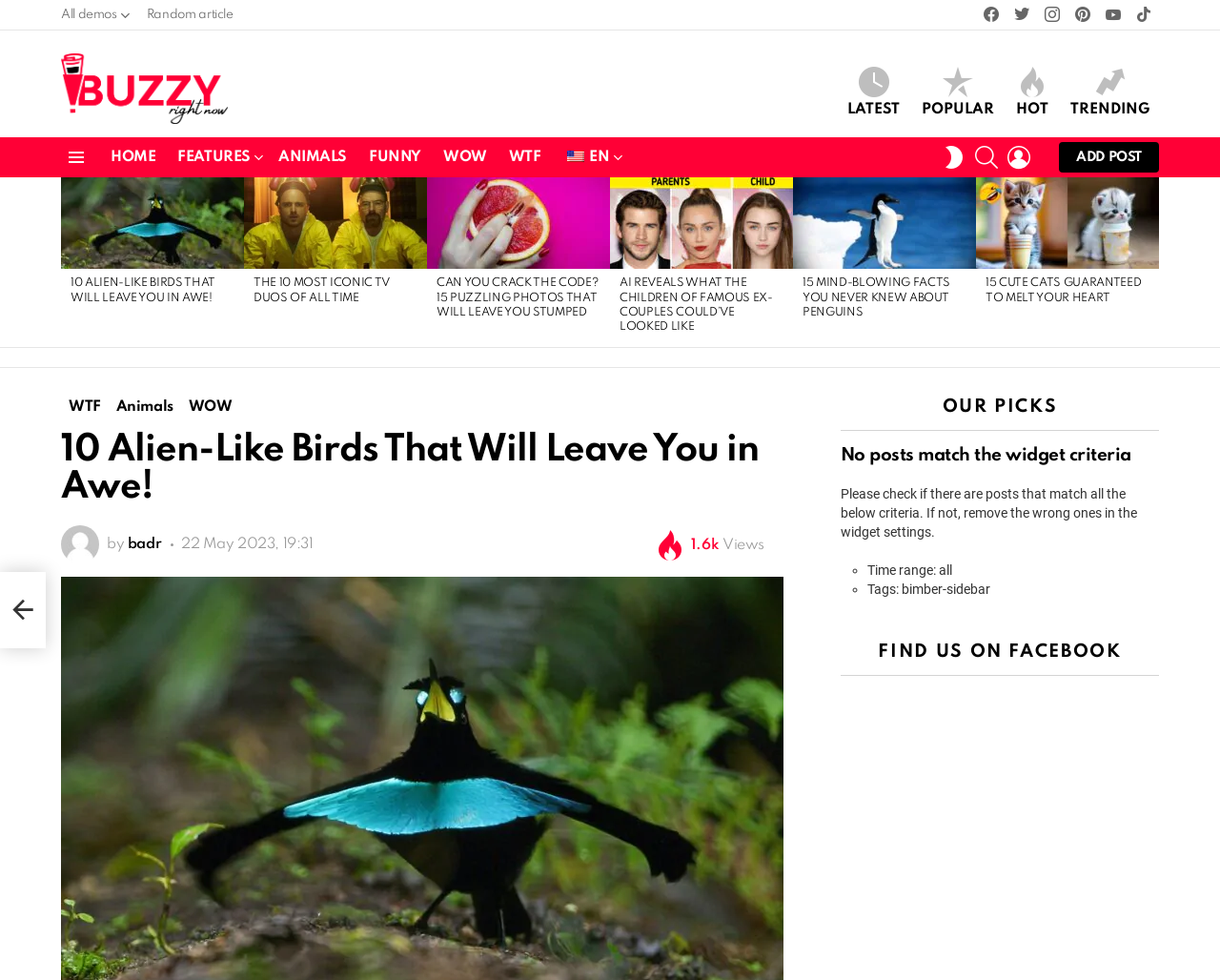What is the author of the article '10 Alien-Like Birds That Will Leave You in Awe!'? Observe the screenshot and provide a one-word or short phrase answer.

badr